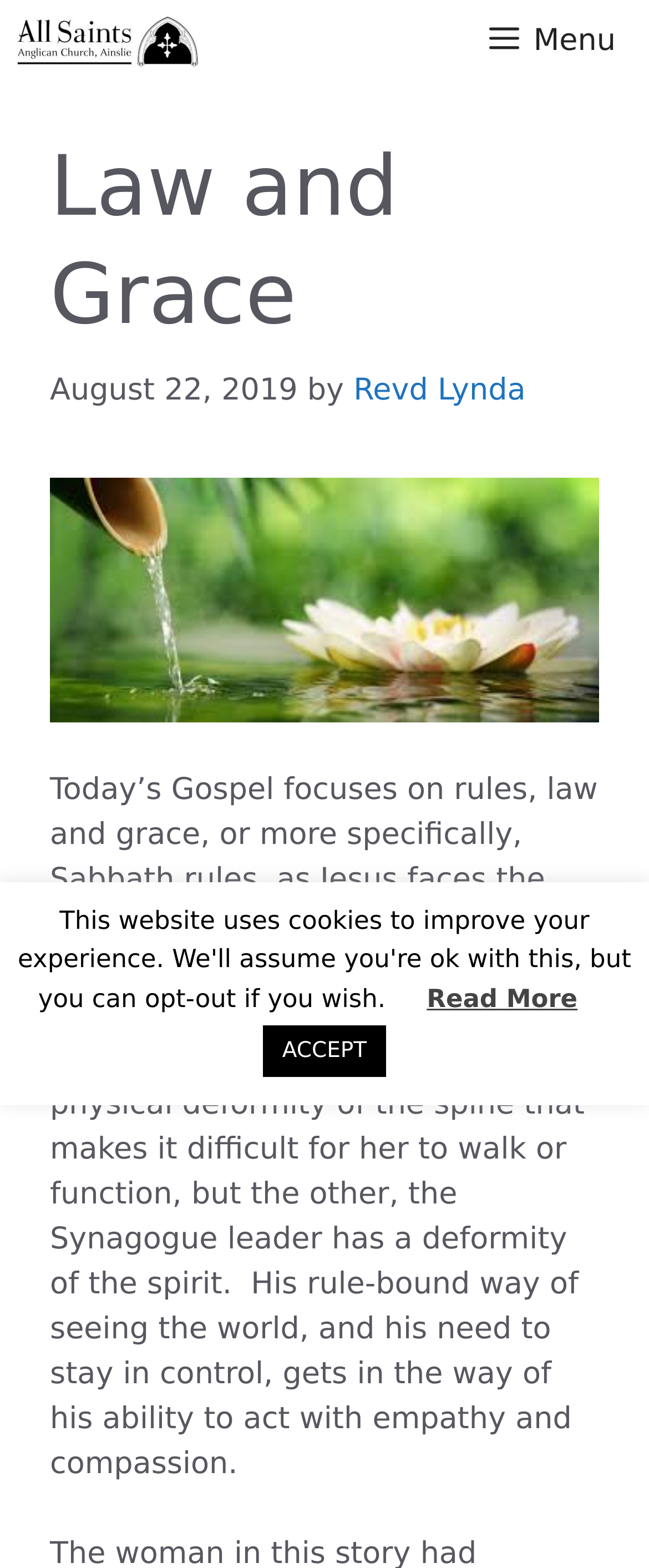Please provide a one-word or short phrase answer to the question:
What is the physical deformity of the old woman?

bent-up spine